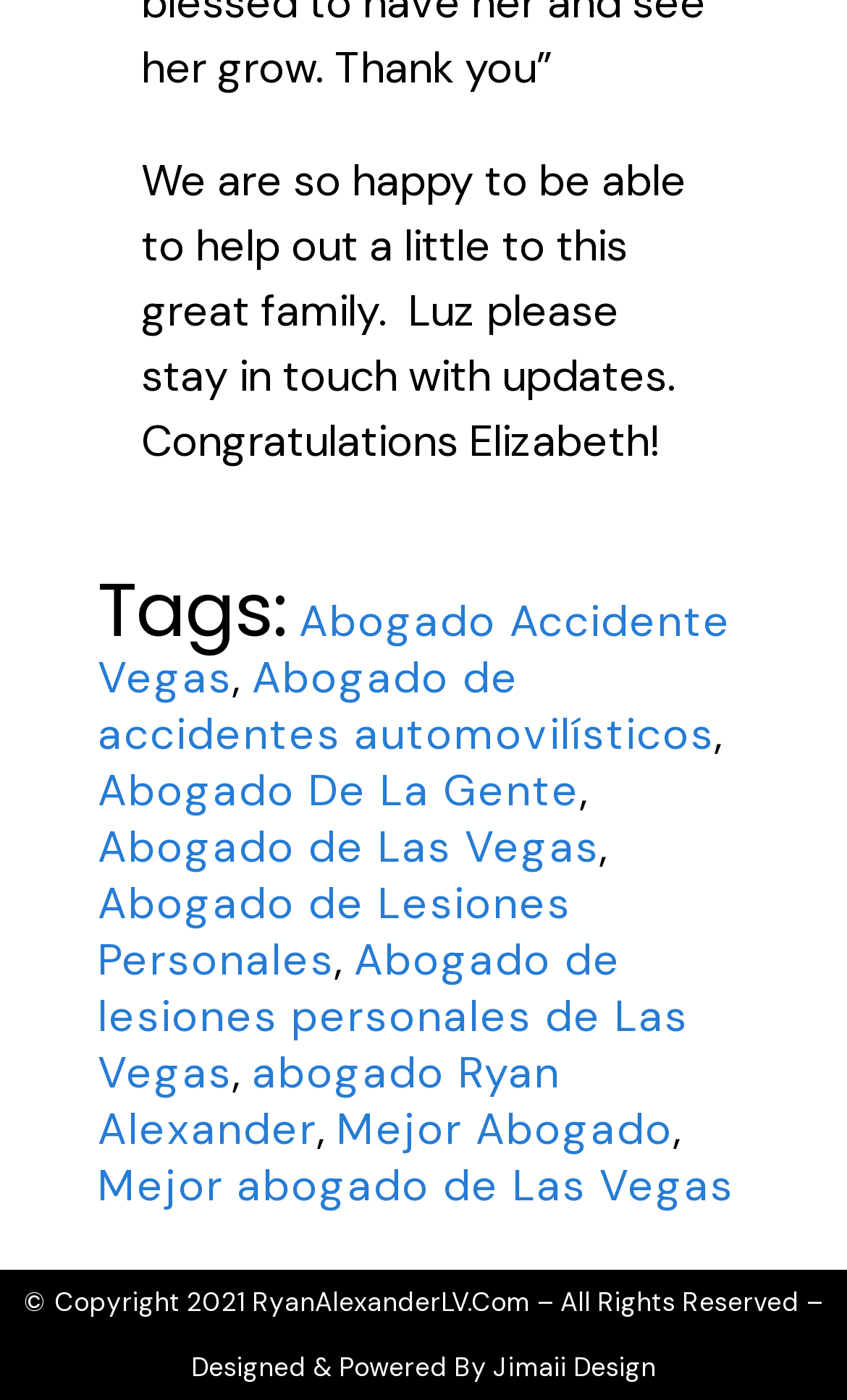What is the name of the designer of the website?
Please provide a single word or phrase as your answer based on the image.

Jimaii Design